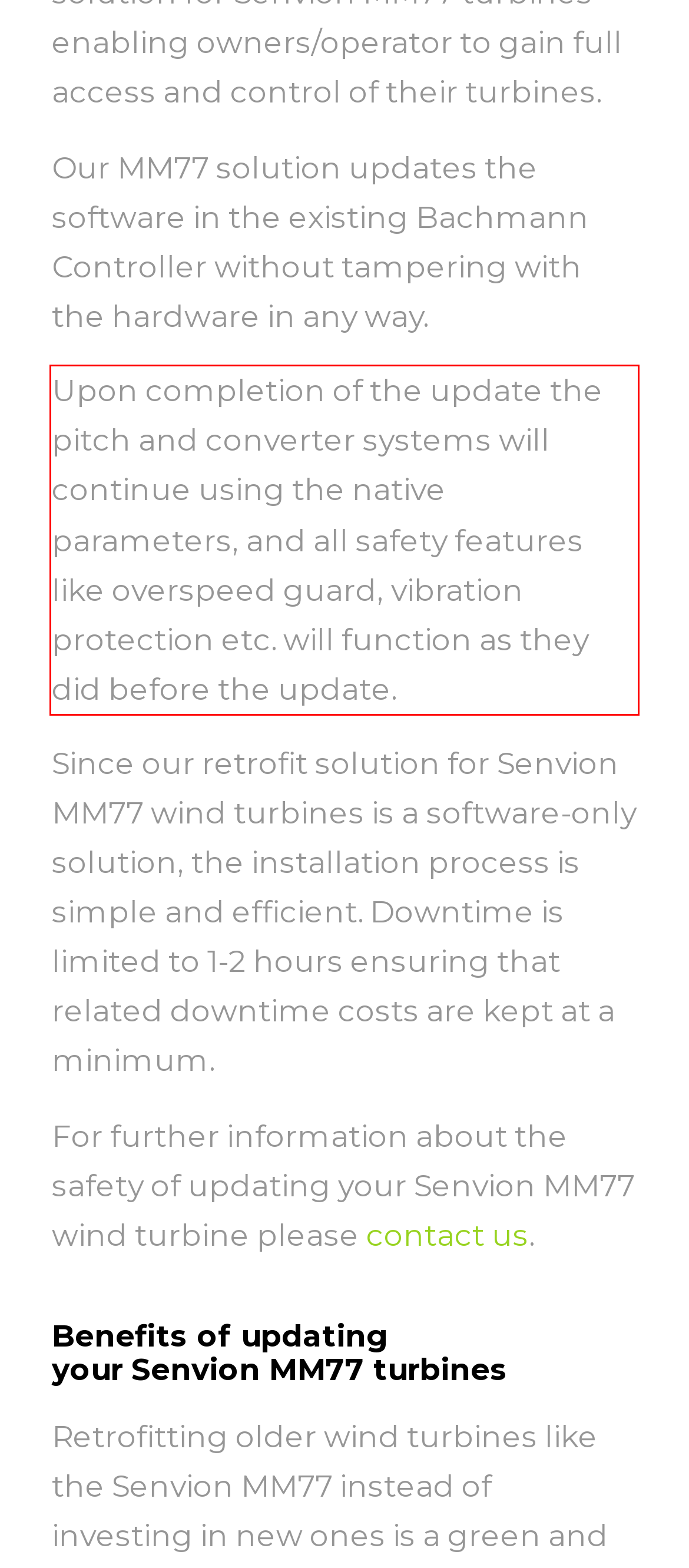Review the screenshot of the webpage and recognize the text inside the red rectangle bounding box. Provide the extracted text content.

Upon completion of the update the pitch and converter systems will continue using the native parameters, and all safety features like overspeed guard, vibration protection etc. will function as they did before the update.